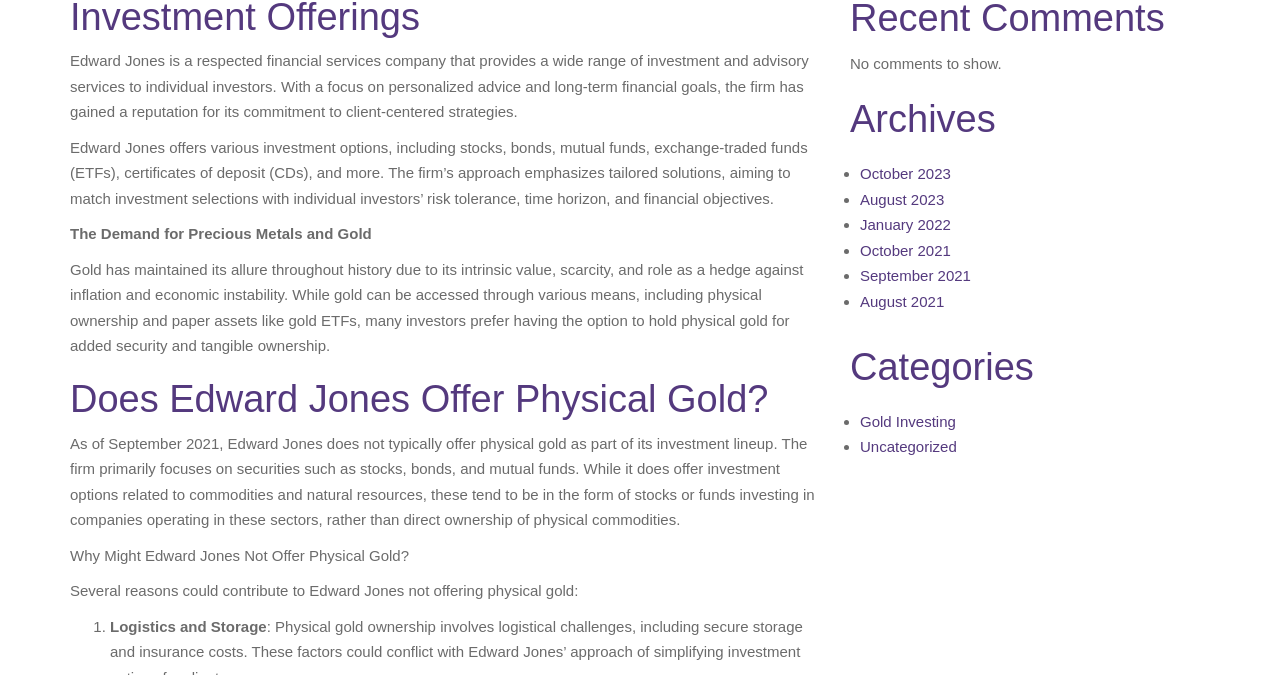Locate the bounding box of the UI element with the following description: "Uncategorized".

[0.672, 0.649, 0.747, 0.674]